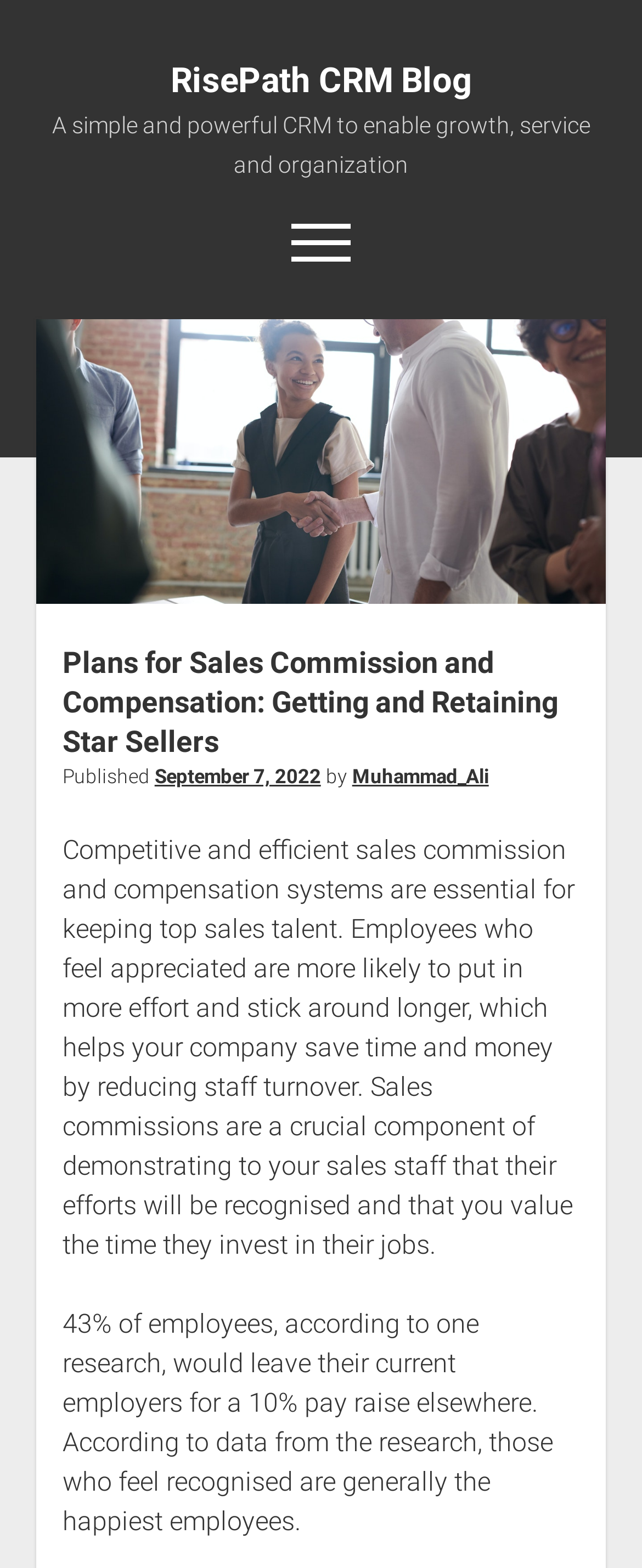Determine the bounding box of the UI element mentioned here: "youtube". The coordinates must be in the format [left, top, right, bottom] with values ranging from 0 to 1.

[0.626, 0.209, 0.672, 0.225]